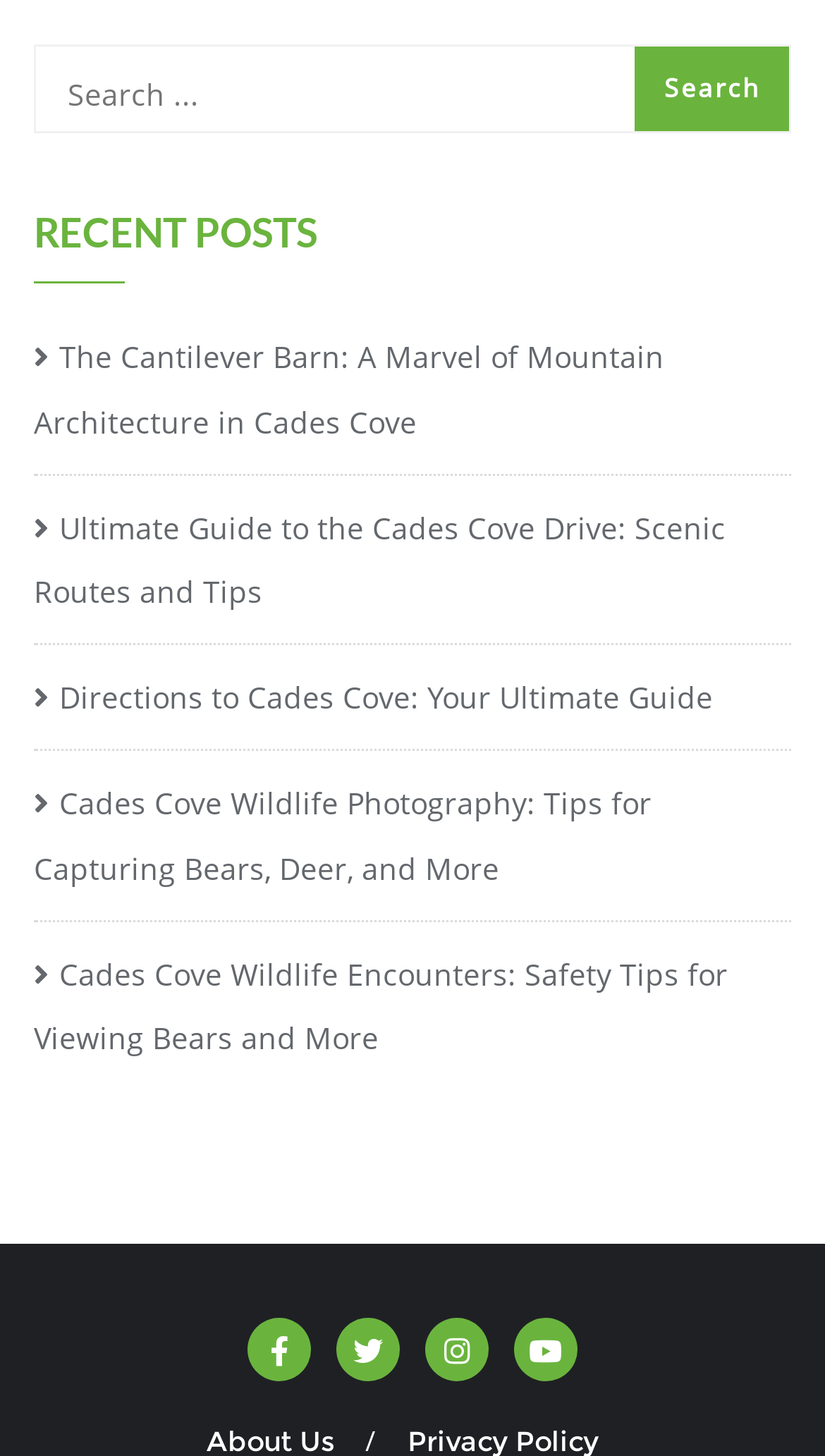What is the purpose of the icons at the bottom of the webpage?
Using the visual information from the image, give a one-word or short-phrase answer.

Social media links